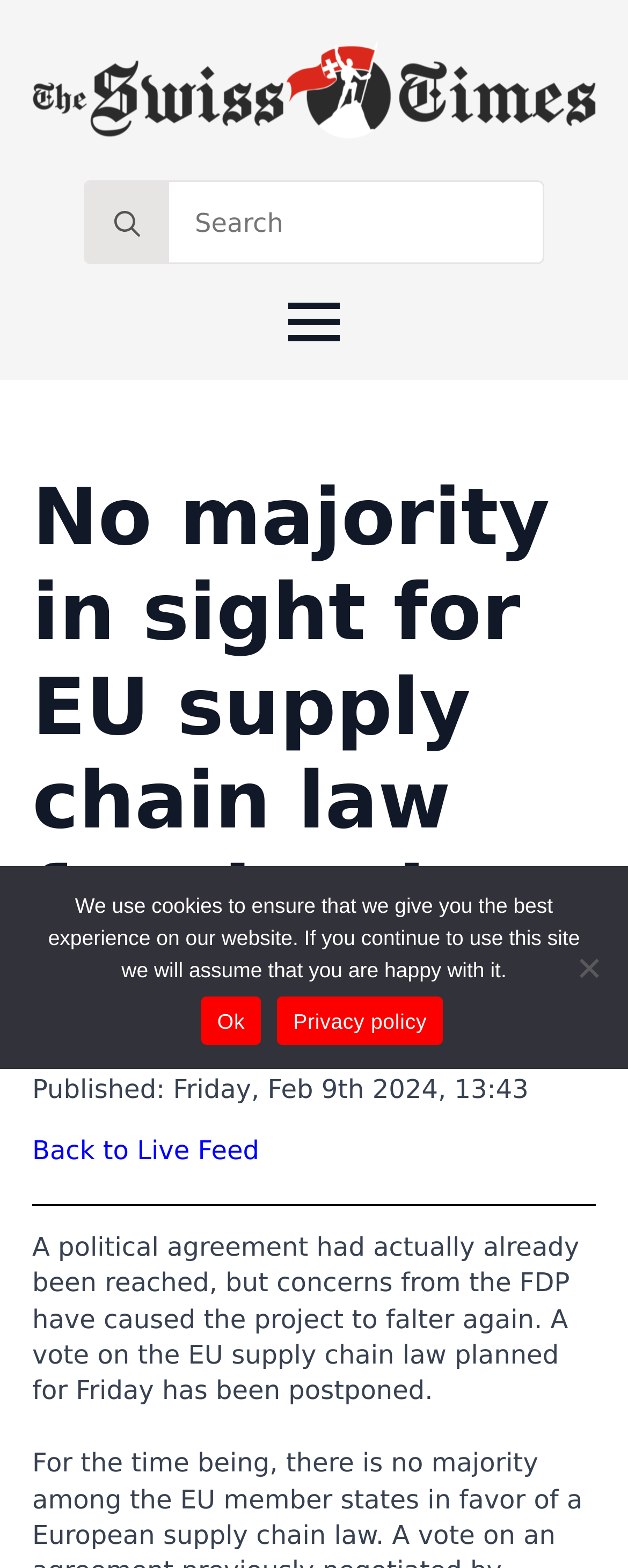Find and generate the main title of the webpage.

No majority in sight for EU supply chain law for the time being